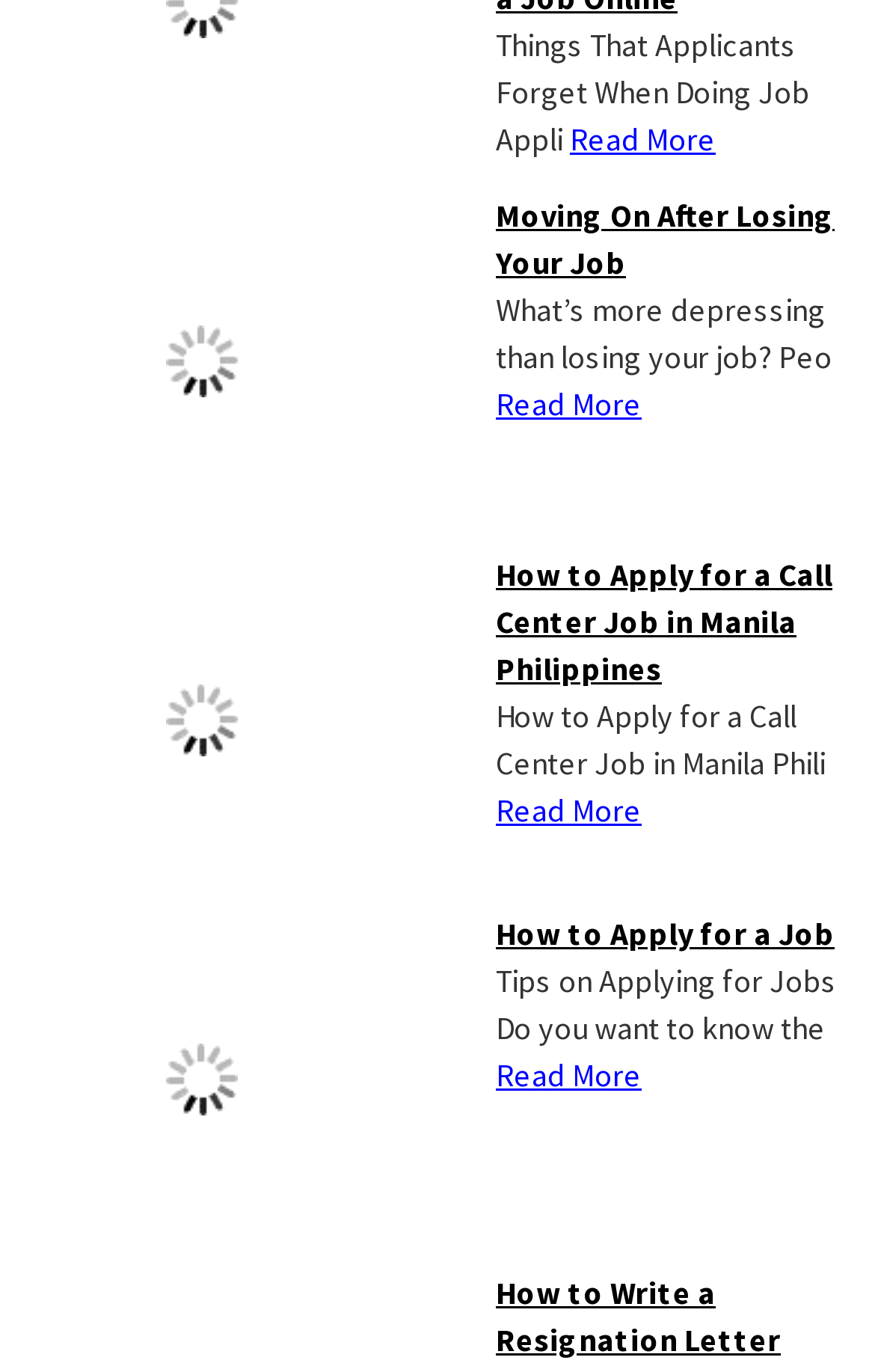Determine the bounding box coordinates of the clickable element to achieve the following action: 'Read more about things that applicants forget when doing job applications'. Provide the coordinates as four float values between 0 and 1, formatted as [left, top, right, bottom].

[0.651, 0.087, 0.818, 0.117]